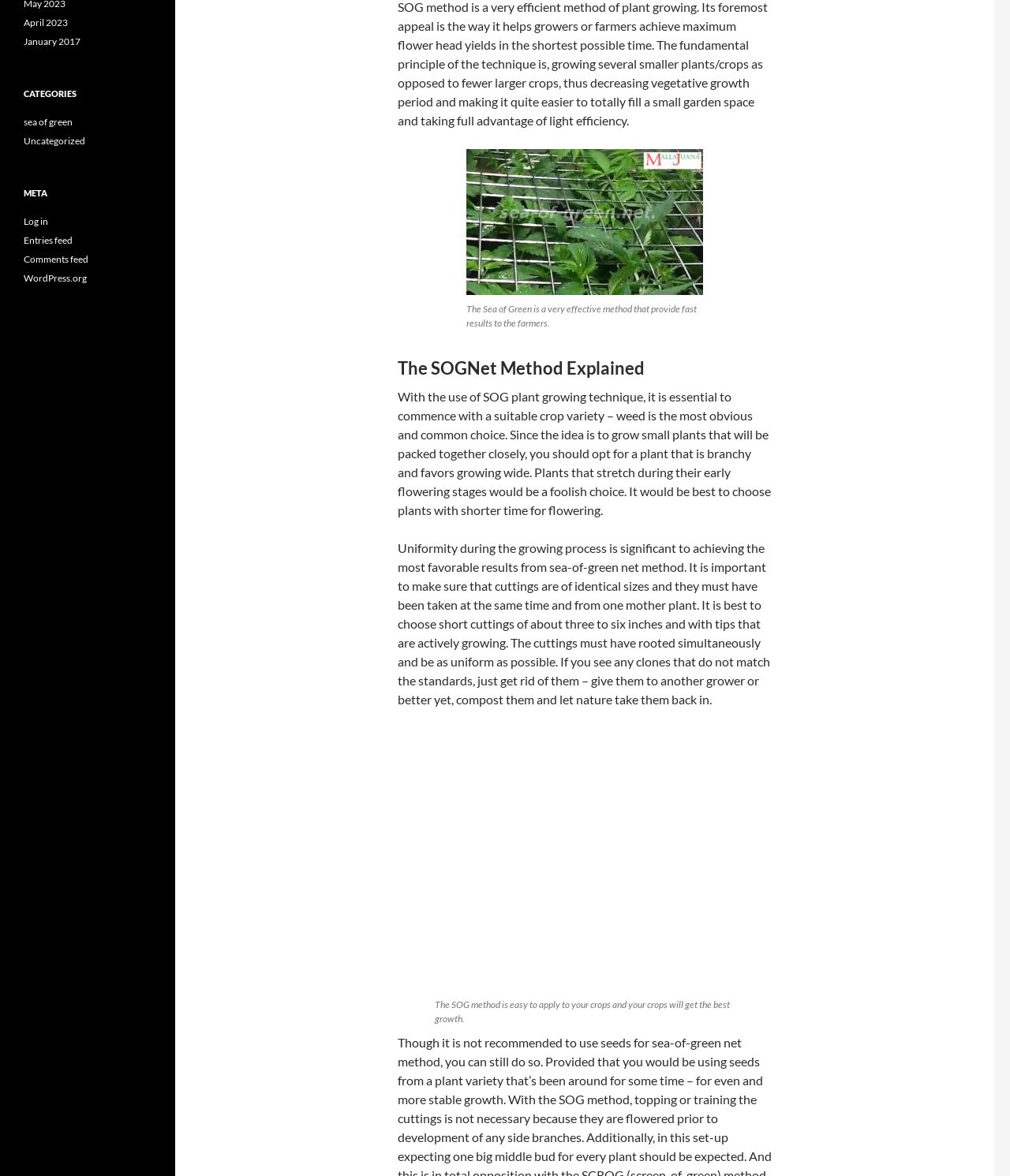Using the given element description, provide the bounding box coordinates (top-left x, top-left y, bottom-right x, bottom-right y) for the corresponding UI element in the screenshot: See All

None